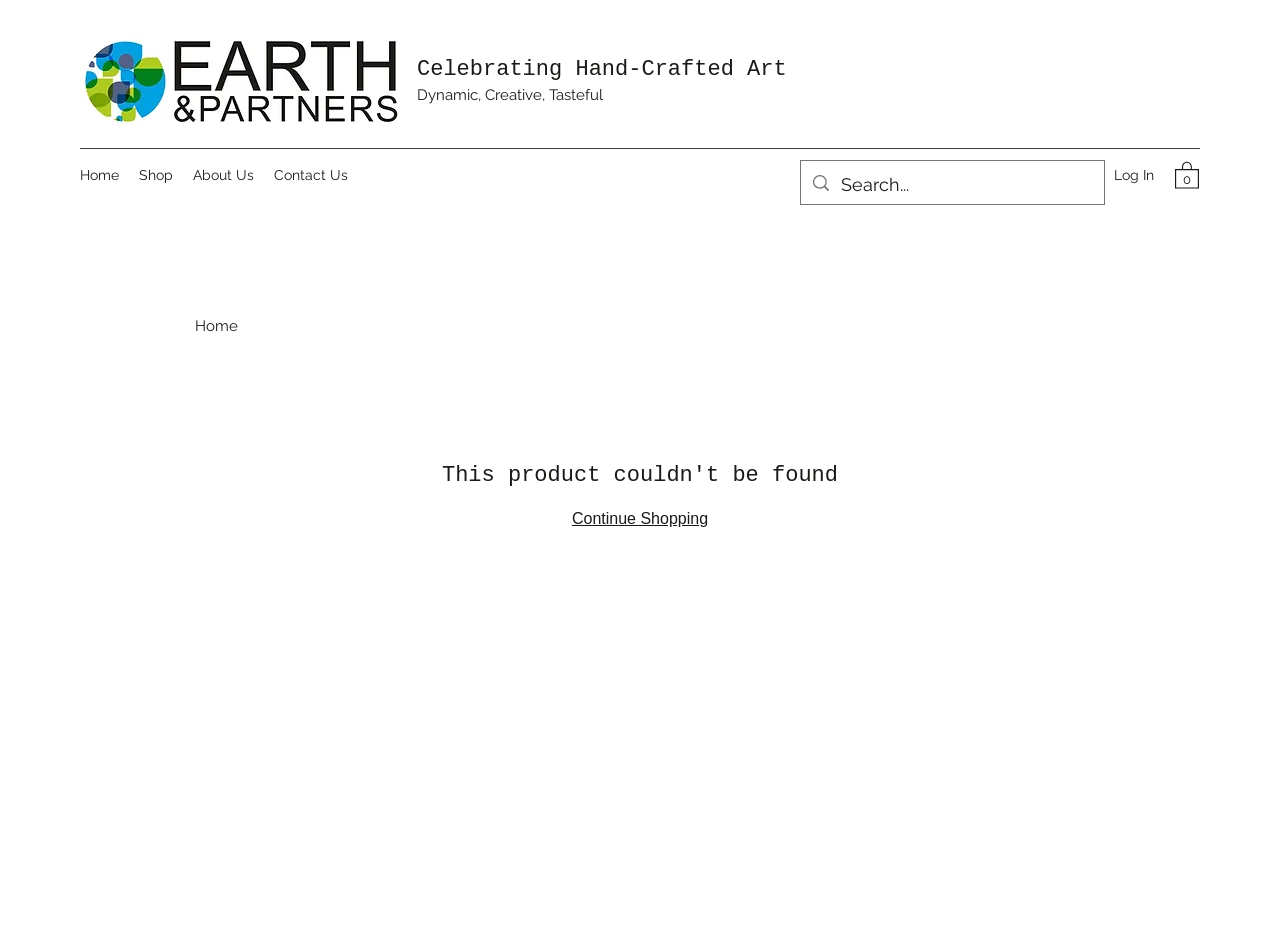Extract the bounding box coordinates of the UI element described by: "Continue Shopping". The coordinates should include four float numbers ranging from 0 to 1, e.g., [left, top, right, bottom].

[0.447, 0.54, 0.553, 0.558]